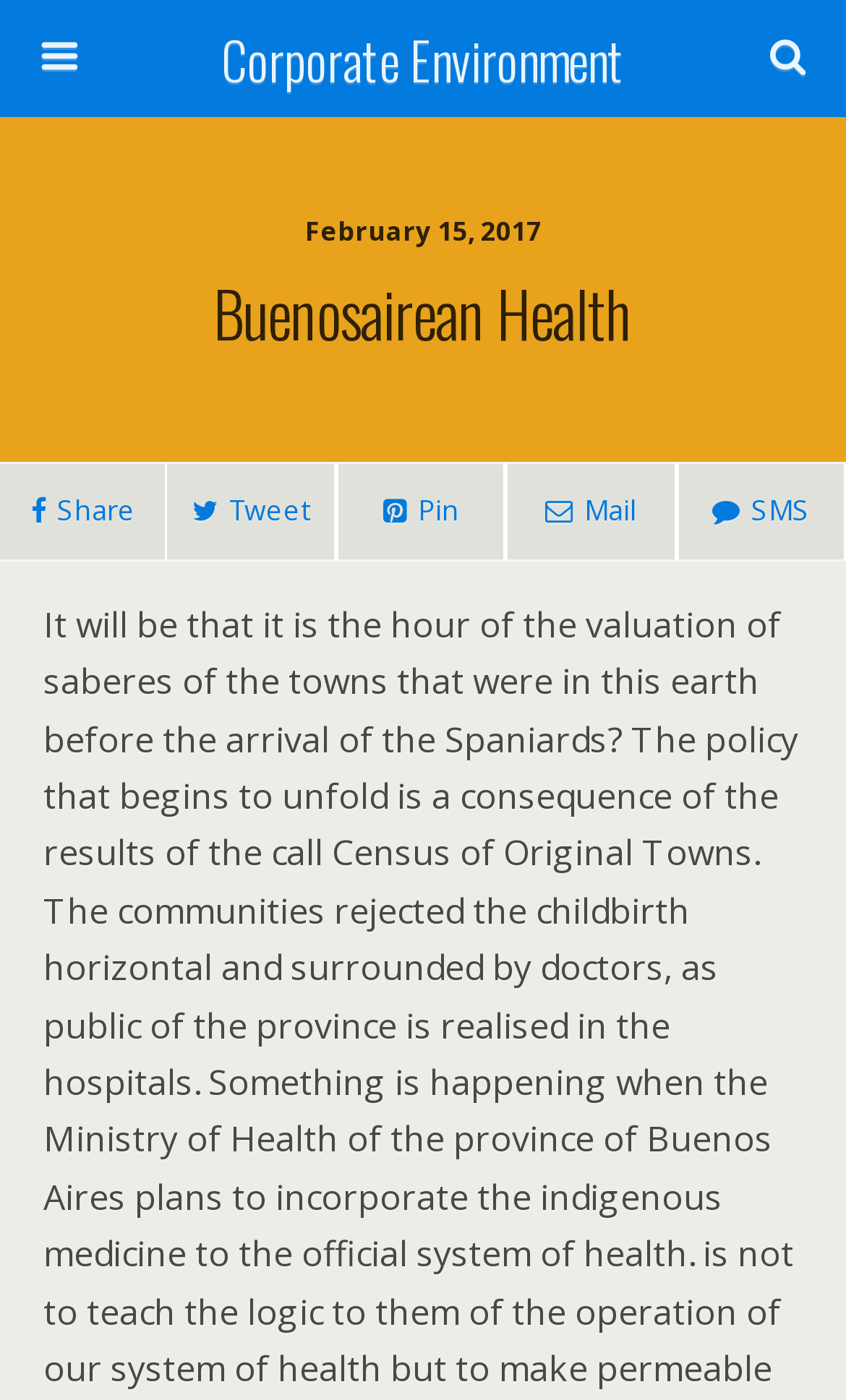Identify the bounding box of the UI element described as follows: "Corporate Environment". Provide the coordinates as four float numbers in the range of 0 to 1 [left, top, right, bottom].

[0.16, 0.0, 0.84, 0.084]